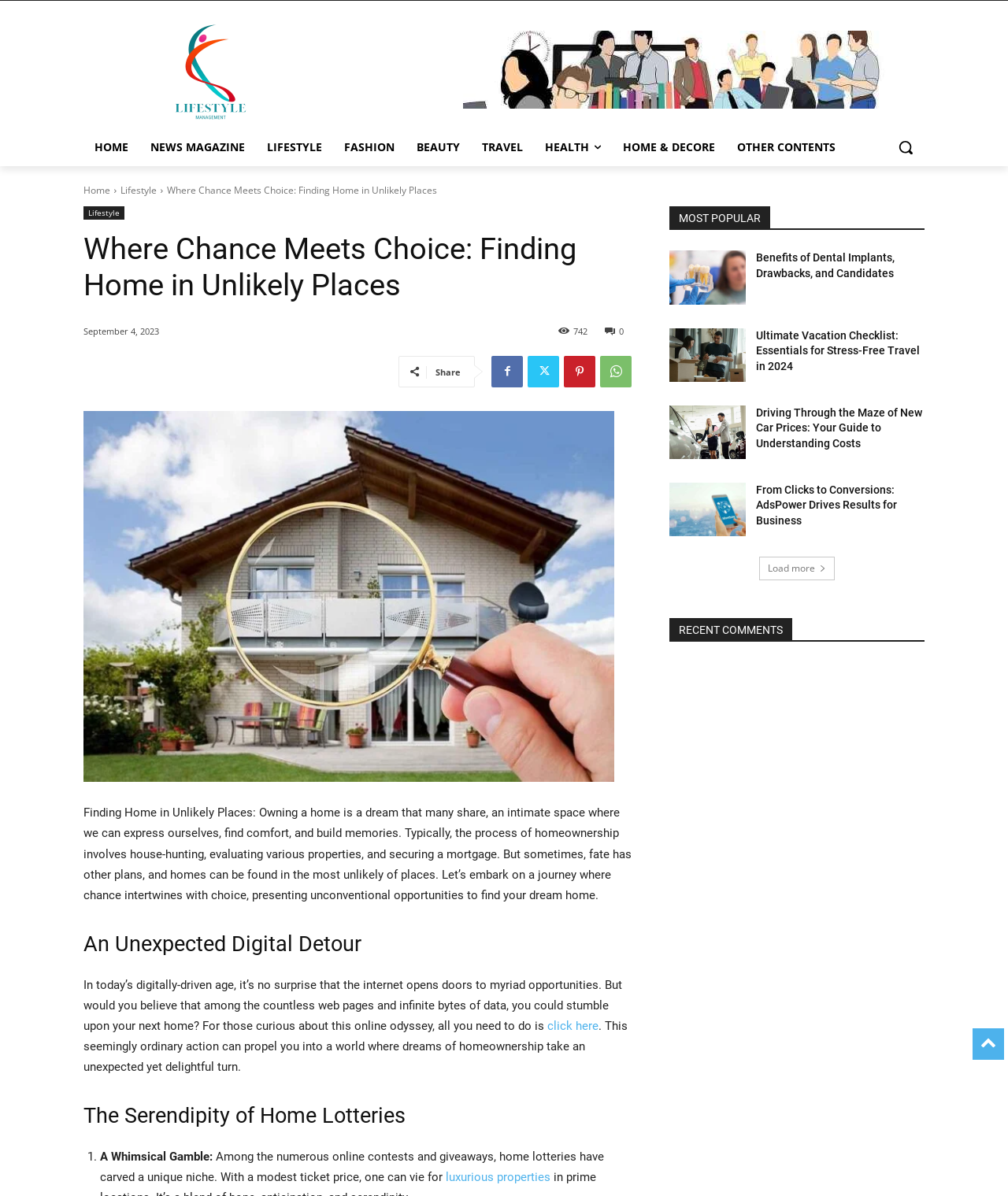What is the title of the first article on this webpage?
Kindly offer a comprehensive and detailed response to the question.

The first article on this webpage has a heading that reads 'Where Chance Meets Choice: Finding Home in Unlikely Places', which suggests that the article is about finding a home in unexpected ways.